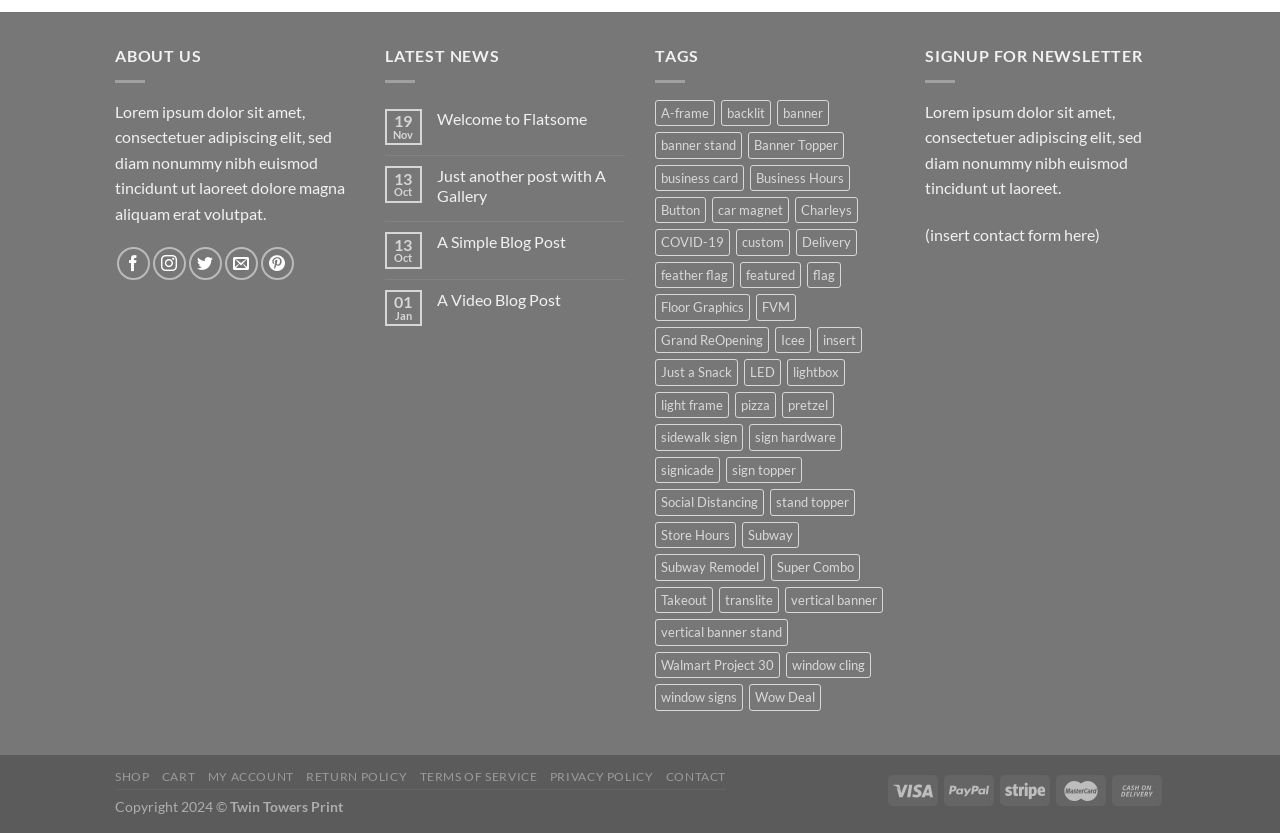Identify the bounding box coordinates of the area you need to click to perform the following instruction: "click on ABOUT US".

[0.09, 0.056, 0.157, 0.079]